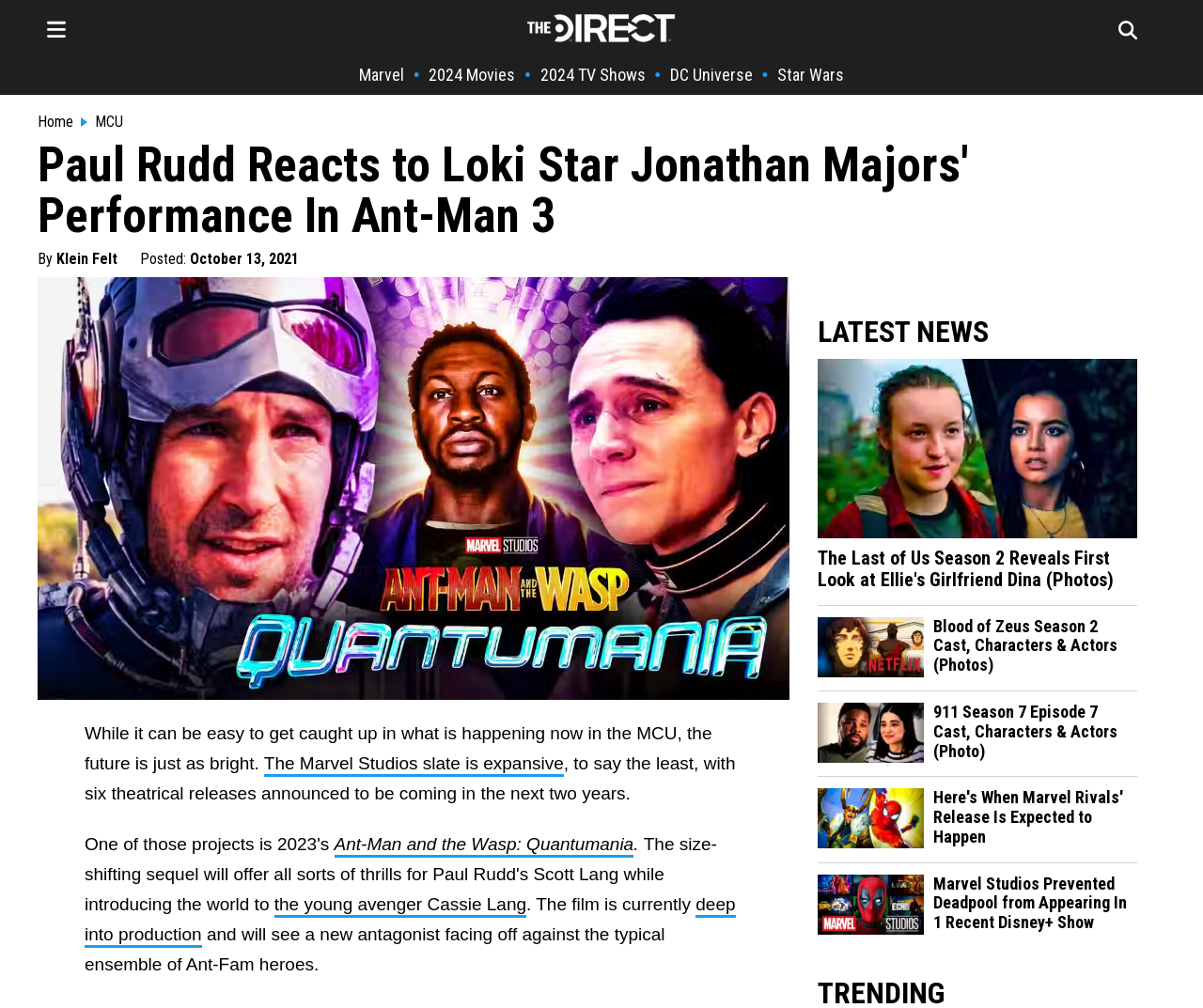Refer to the screenshot and give an in-depth answer to this question: What is the name of the author of the main article?

I determined the answer by looking at the link with the text 'Klein Felt' next to the 'By' text, which suggests that Klein Felt is the author of the main article.